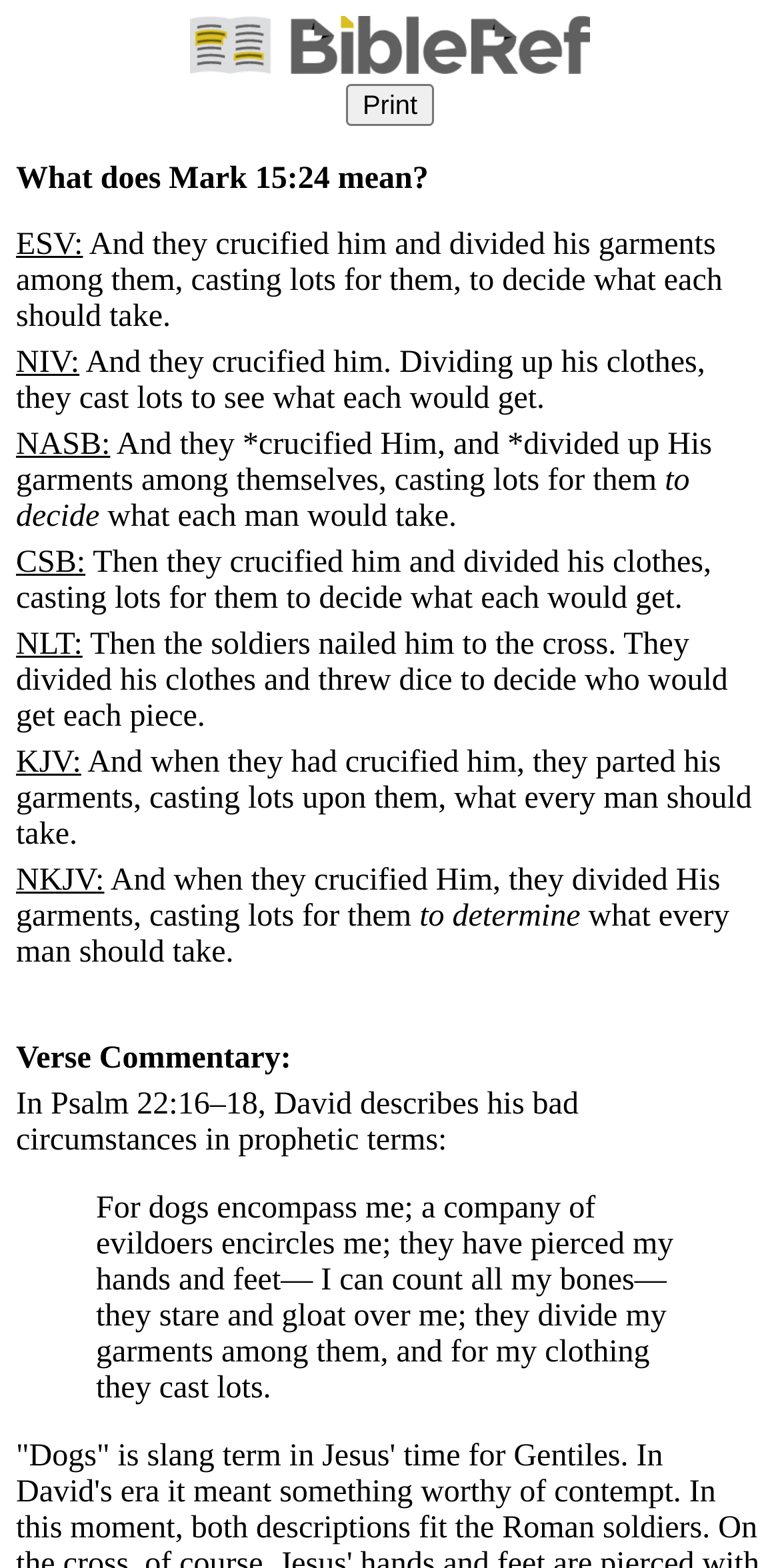Give a detailed overview of the webpage's appearance and contents.

This webpage appears to be a biblical study resource, specifically focused on Mark 15:24. At the top of the page, there is an image and a "Print" button, positioned side by side. Below them, there is a question "What does Mark 15:24 mean?" in a prominent font.

The main content of the page is a collection of biblical verses from different translations, including ESV, NIV, NASB, CSB, NLT, KJV, and NKJV. Each translation is labeled with its abbreviation, followed by the corresponding verse text. These verses are arranged in a vertical list, taking up most of the page's content area.

The verses are divided into two sections. The first section contains the biblical text, with each translation listed one after another. The second section, labeled "Verse Commentary:", provides an explanatory text that references Psalm 22:16-18. This commentary is followed by a blockquote that contains a quote from Psalm 22:16-18, which describes a prophetic scene where the speaker's garments are divided among others.

Overall, the webpage is a simple, text-heavy resource that provides a comprehensive look at Mark 15:24 from different biblical translations, along with a brief commentary and a relevant quote from Psalm 22:16-18.